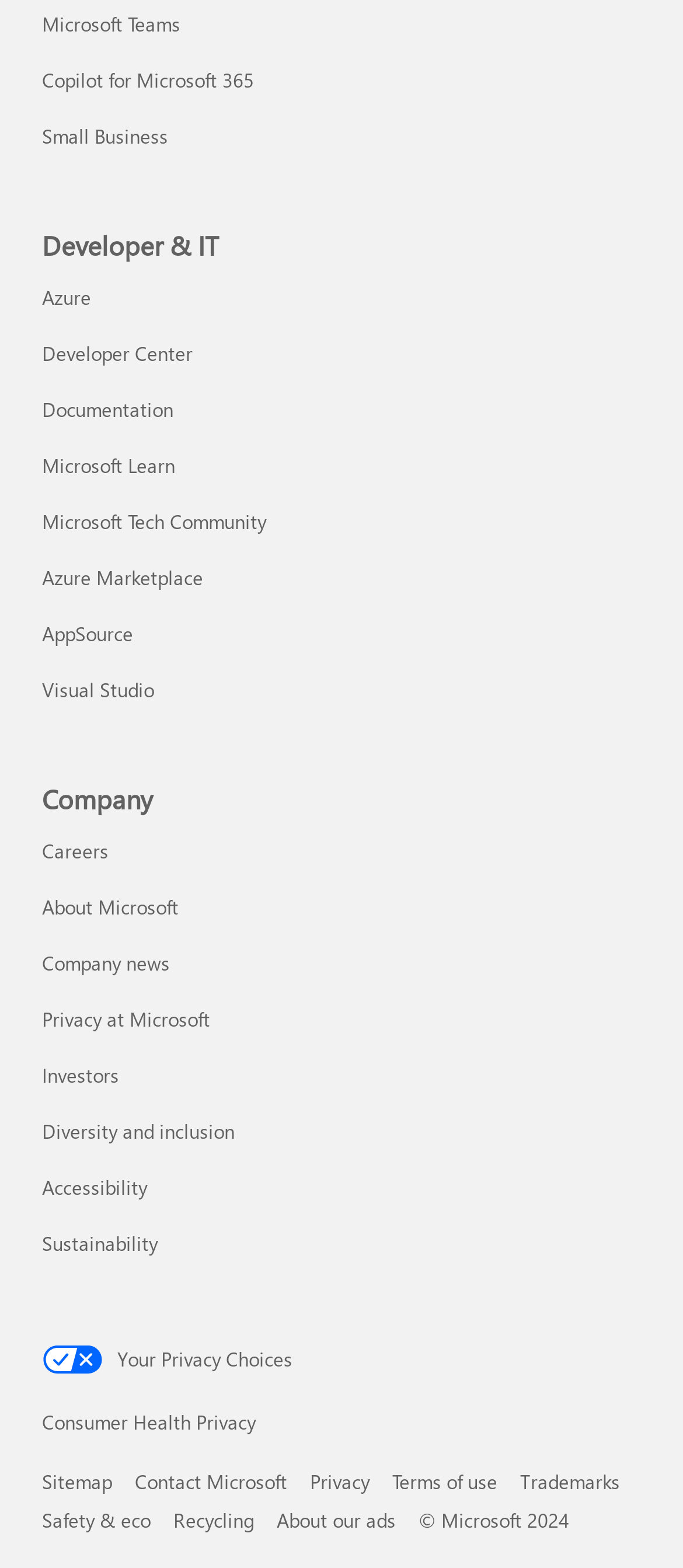How many navigation links are at the bottom of the page?
Examine the image and give a concise answer in one word or a short phrase.

8